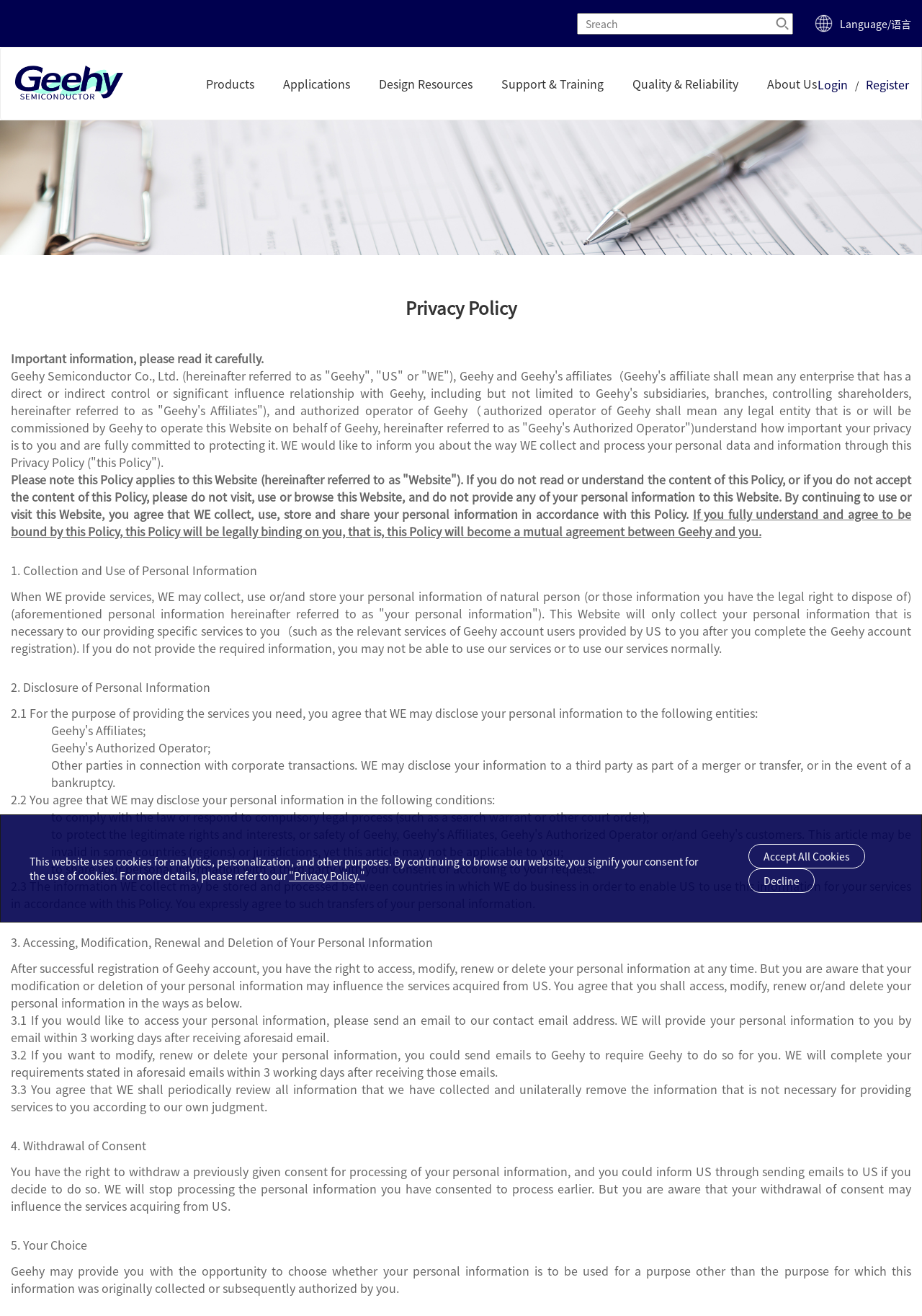Pinpoint the bounding box coordinates of the element that must be clicked to accomplish the following instruction: "View products". The coordinates should be in the format of four float numbers between 0 and 1, i.e., [left, top, right, bottom].

[0.223, 0.036, 0.275, 0.091]